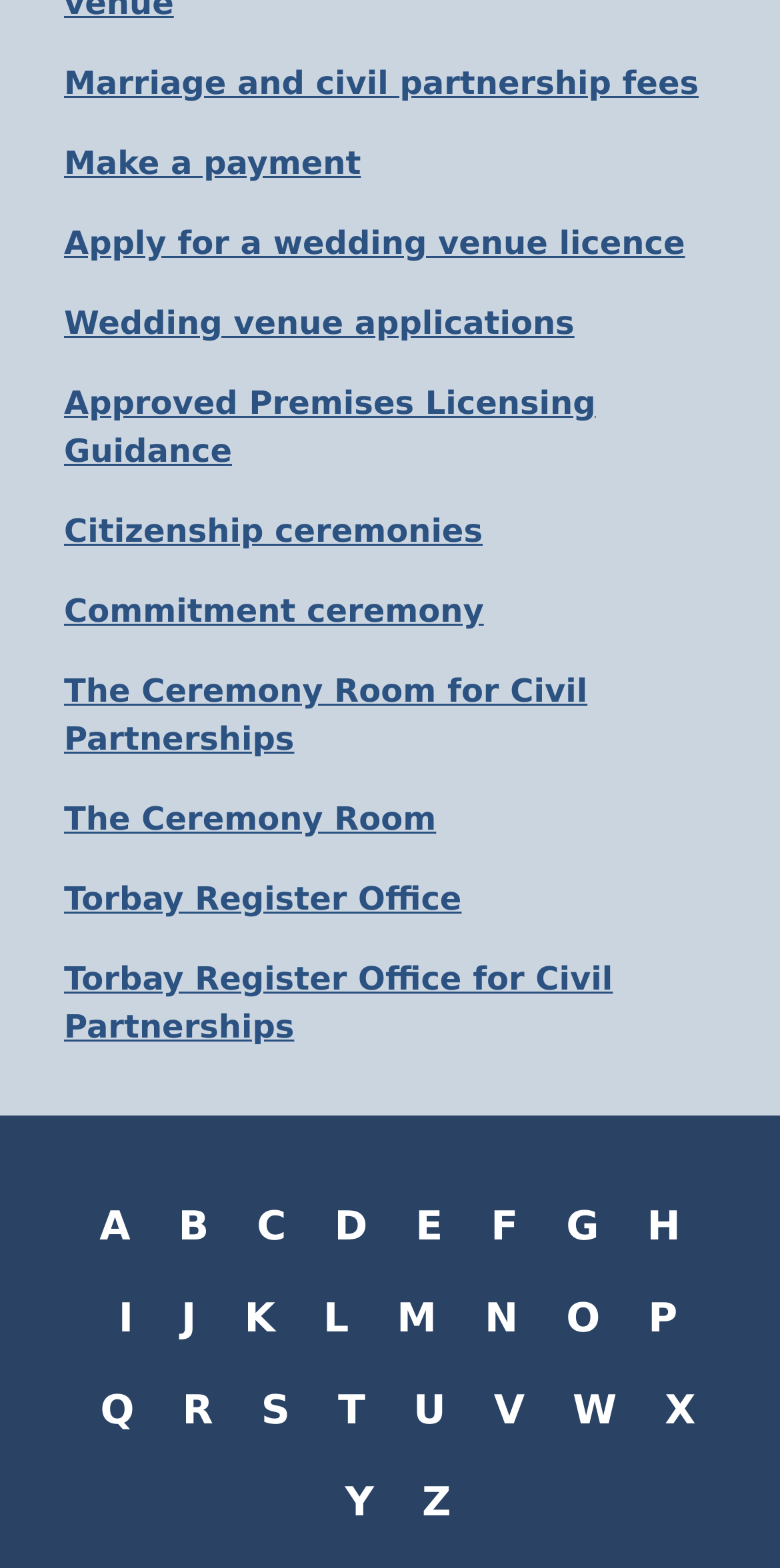Please identify the bounding box coordinates of the region to click in order to complete the given instruction: "Make a payment". The coordinates should be four float numbers between 0 and 1, i.e., [left, top, right, bottom].

[0.082, 0.089, 0.463, 0.12]